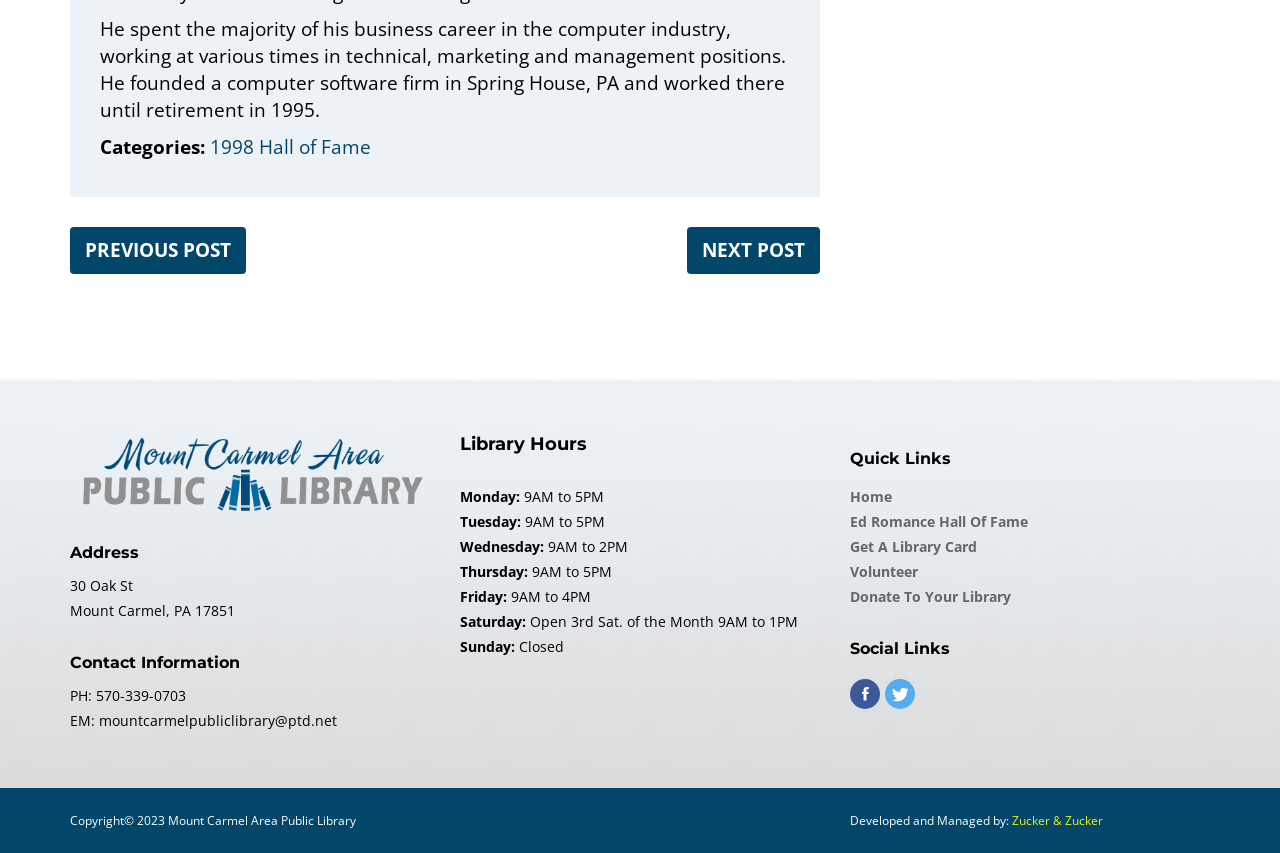Please answer the following question using a single word or phrase: 
What is the address of the Mount Carmel Area Public Library?

30 Oak St, Mount Carmel, PA 17851